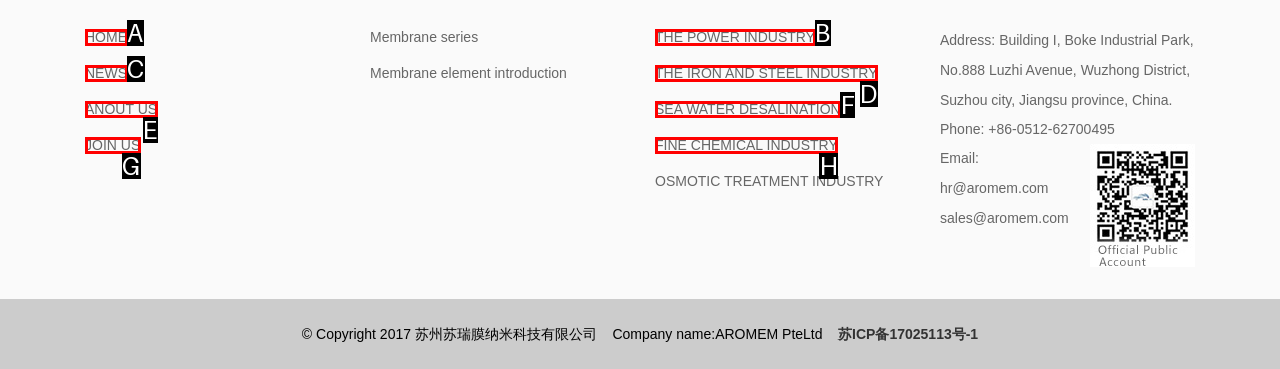Identify the letter of the option to click in order to Learn about THE POWER INDUSTRY. Answer with the letter directly.

B